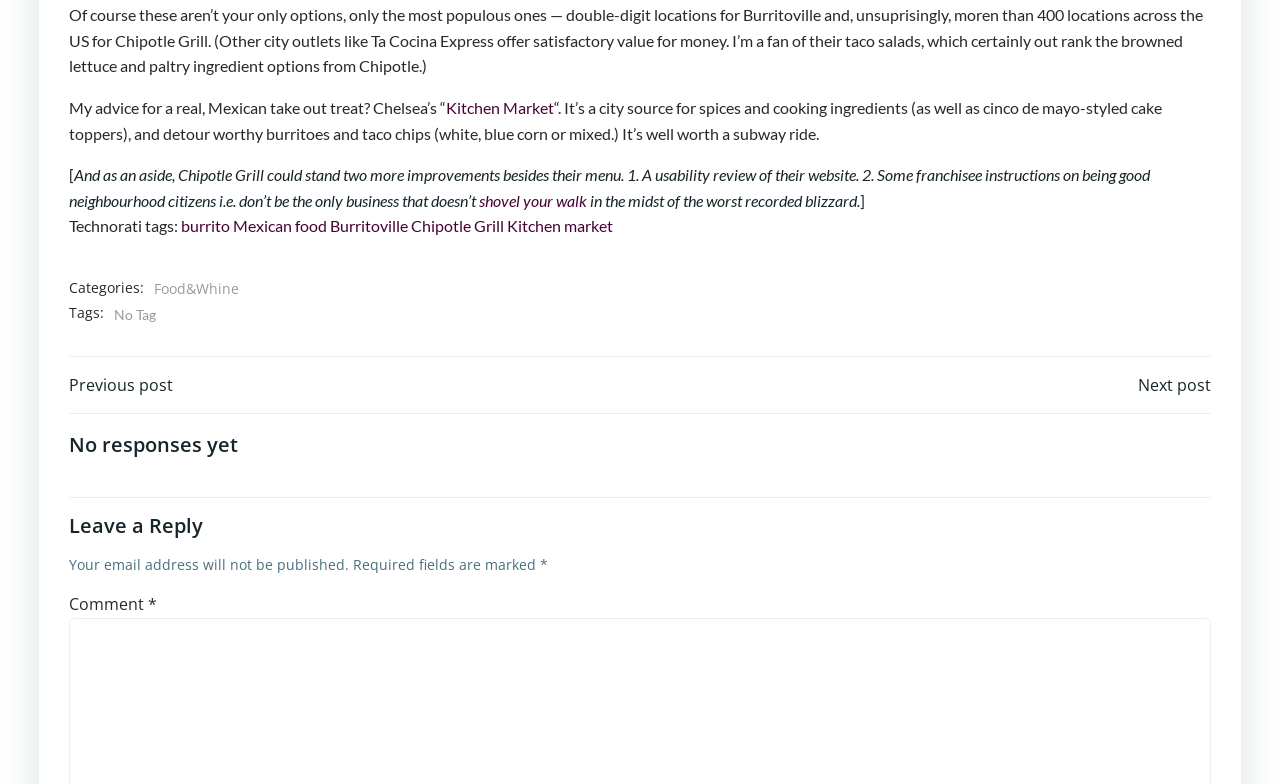What type of food does the author recommend?
Using the image, provide a detailed and thorough answer to the question.

The author mentions Burritoville, Chipotle Grill, and Kitchen Market, which are all restaurants that serve Mexican food. The author also mentions taco salads and burritos, which are types of Mexican dishes. Therefore, it can be inferred that the author recommends Mexican food.